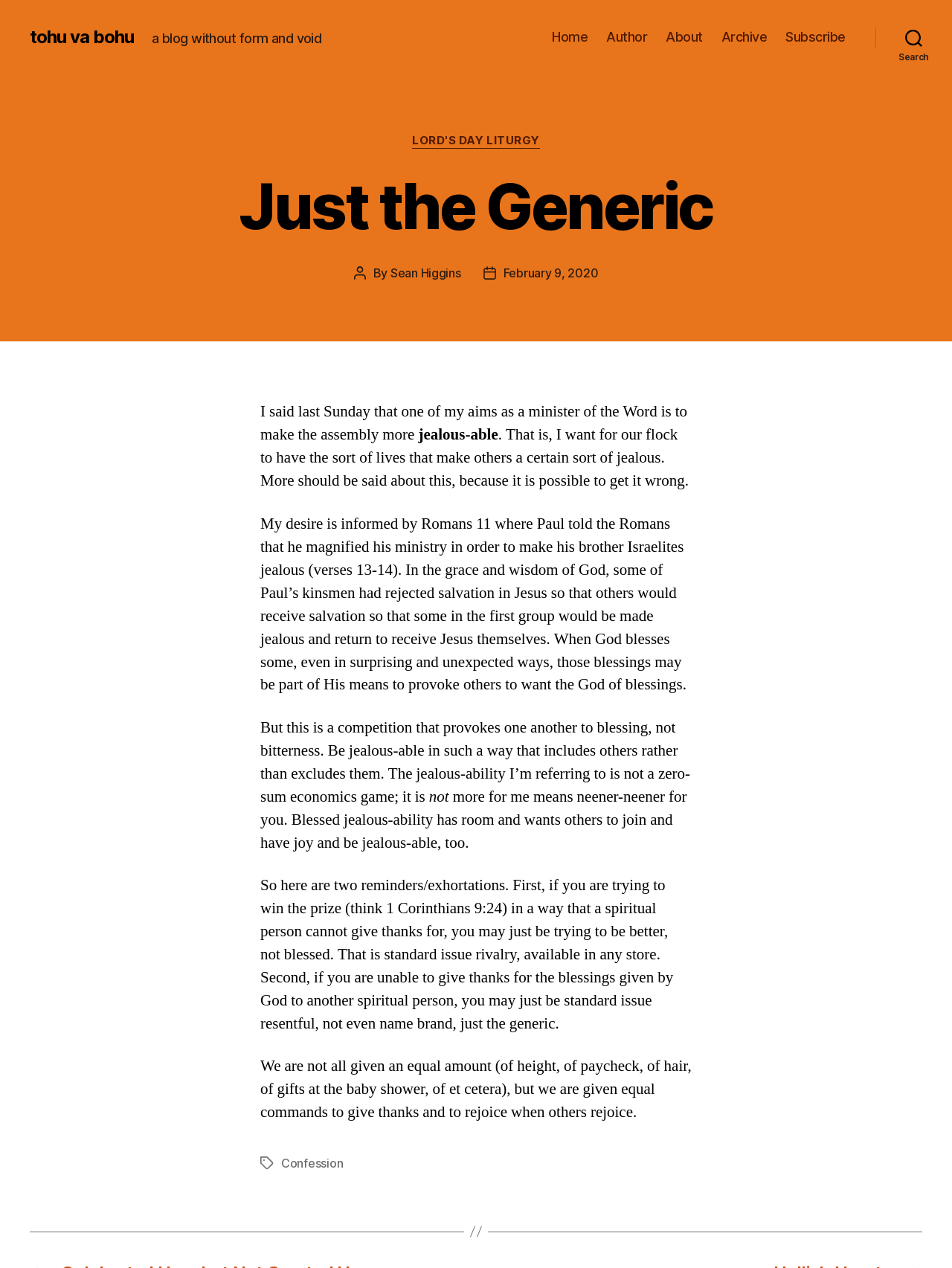Find and indicate the bounding box coordinates of the region you should select to follow the given instruction: "View the 'About' page".

[0.7, 0.023, 0.738, 0.036]